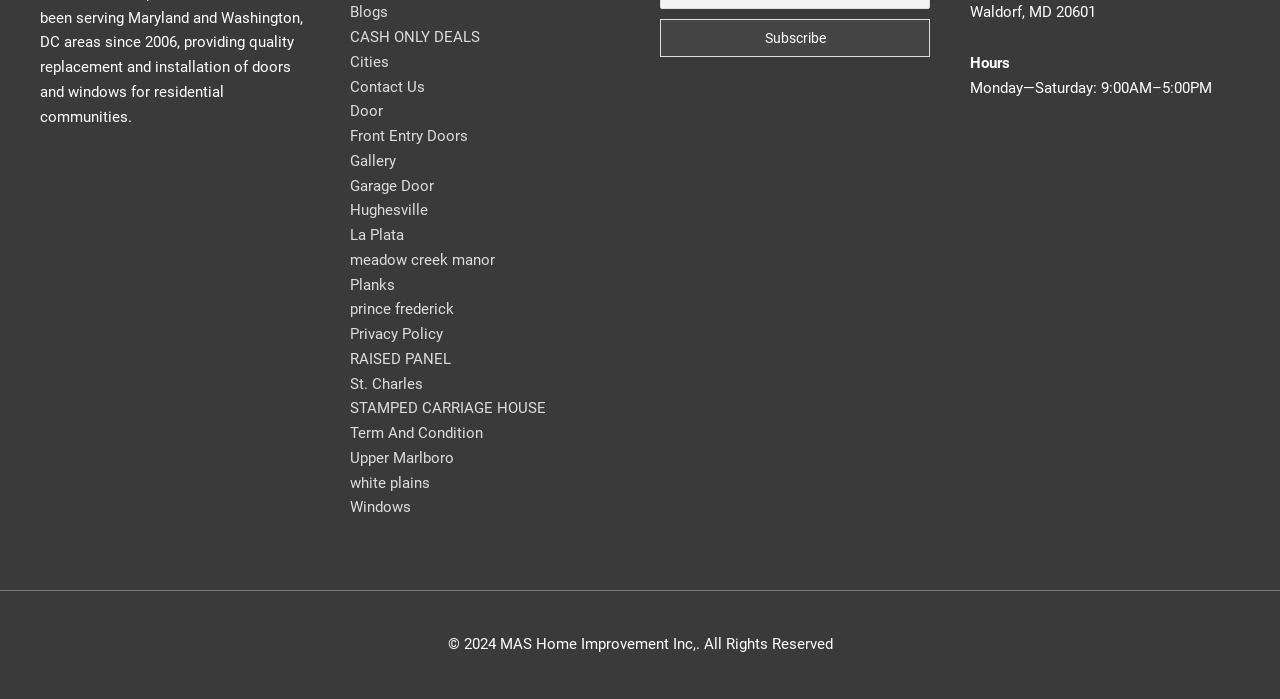How many static text elements are there on the webpage?
Based on the content of the image, thoroughly explain and answer the question.

I counted the number of static text elements on the webpage and found a total of 4, including the address, hours, company name, and copyright information.